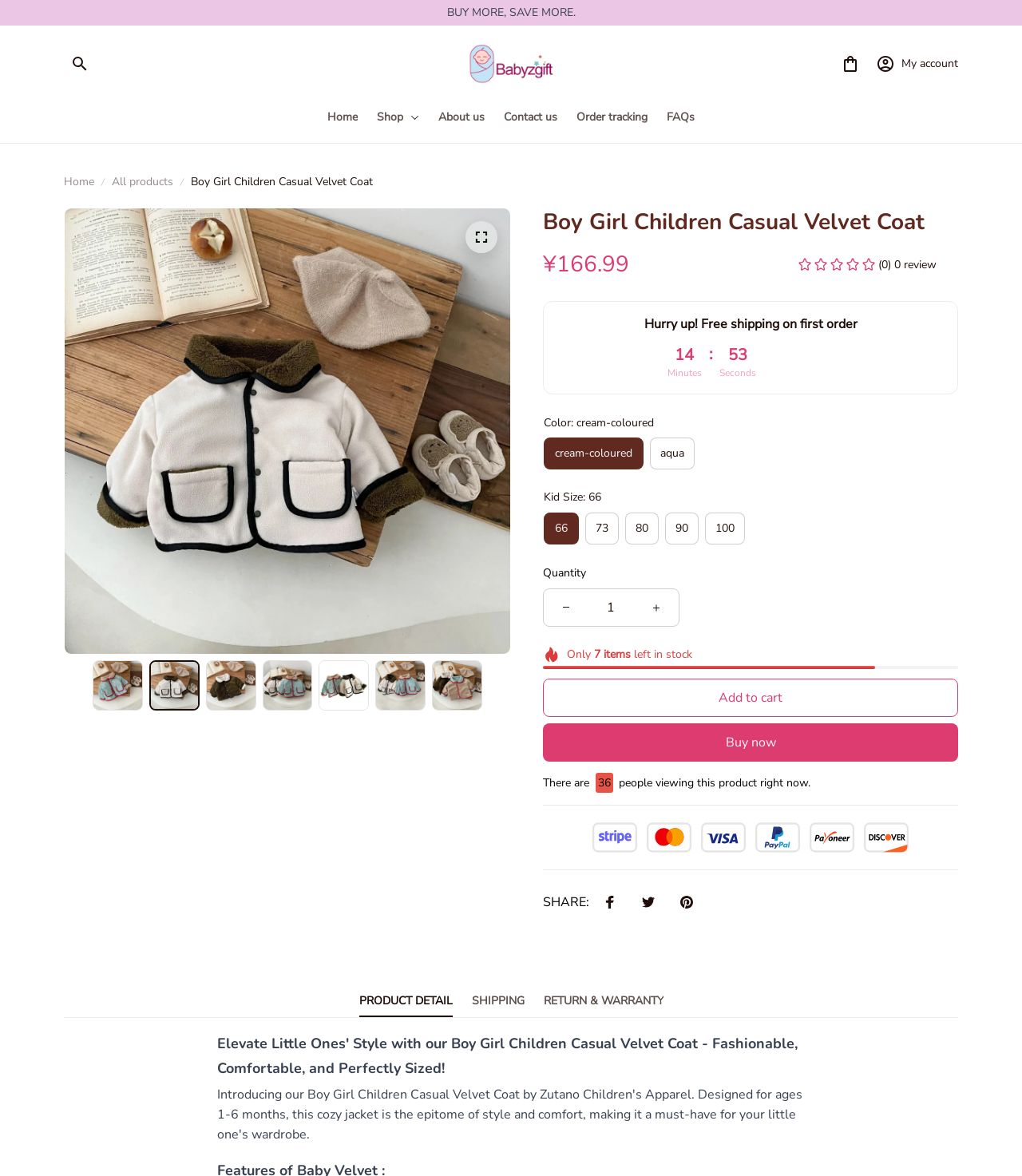Identify the bounding box for the described UI element: "FAQs".

[0.643, 0.086, 0.68, 0.113]